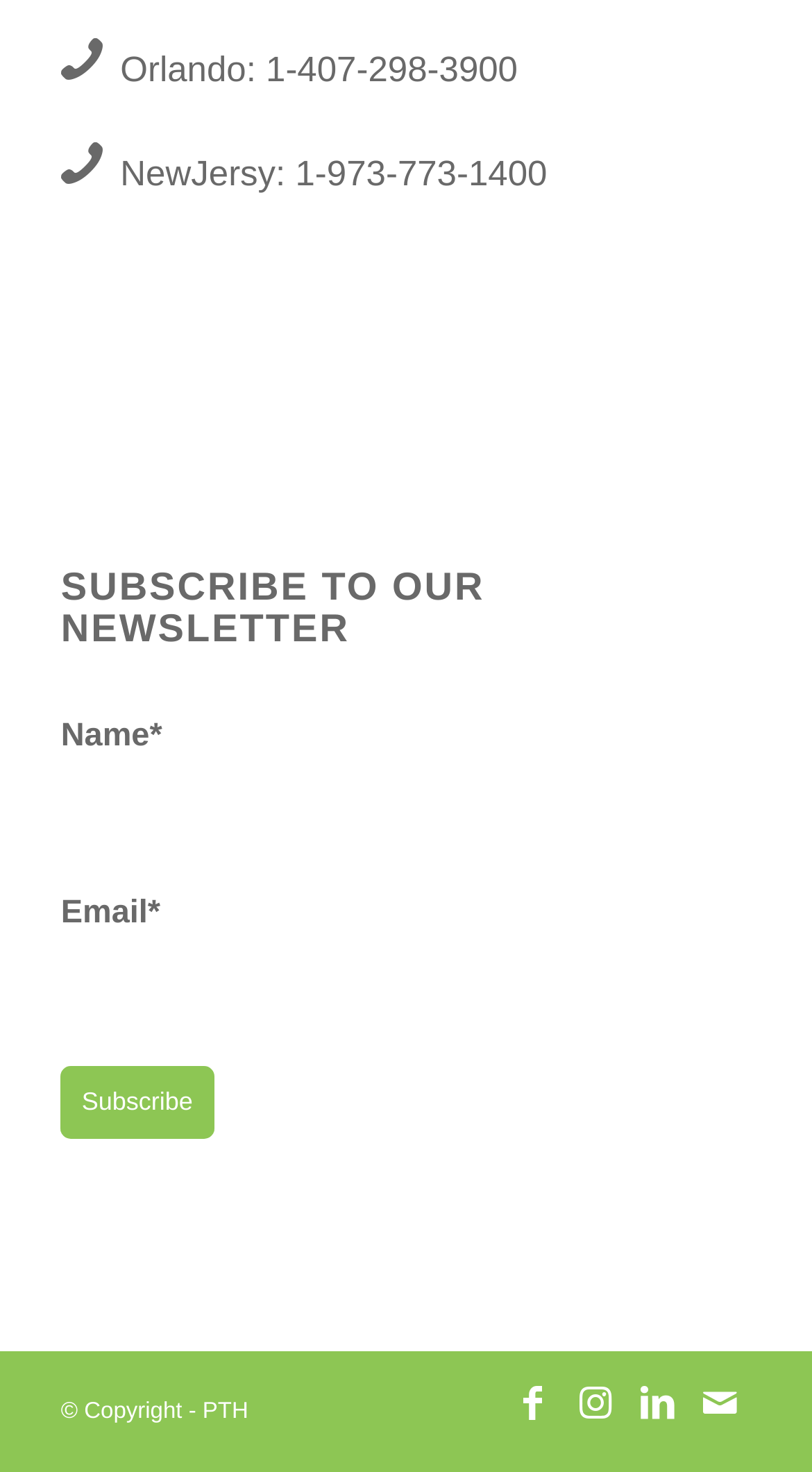Examine the screenshot and answer the question in as much detail as possible: What is the copyright information at the bottom?

I found the copyright information at the bottom of the webpage by looking at the StaticText element with the text '© Copyright - PTH'.